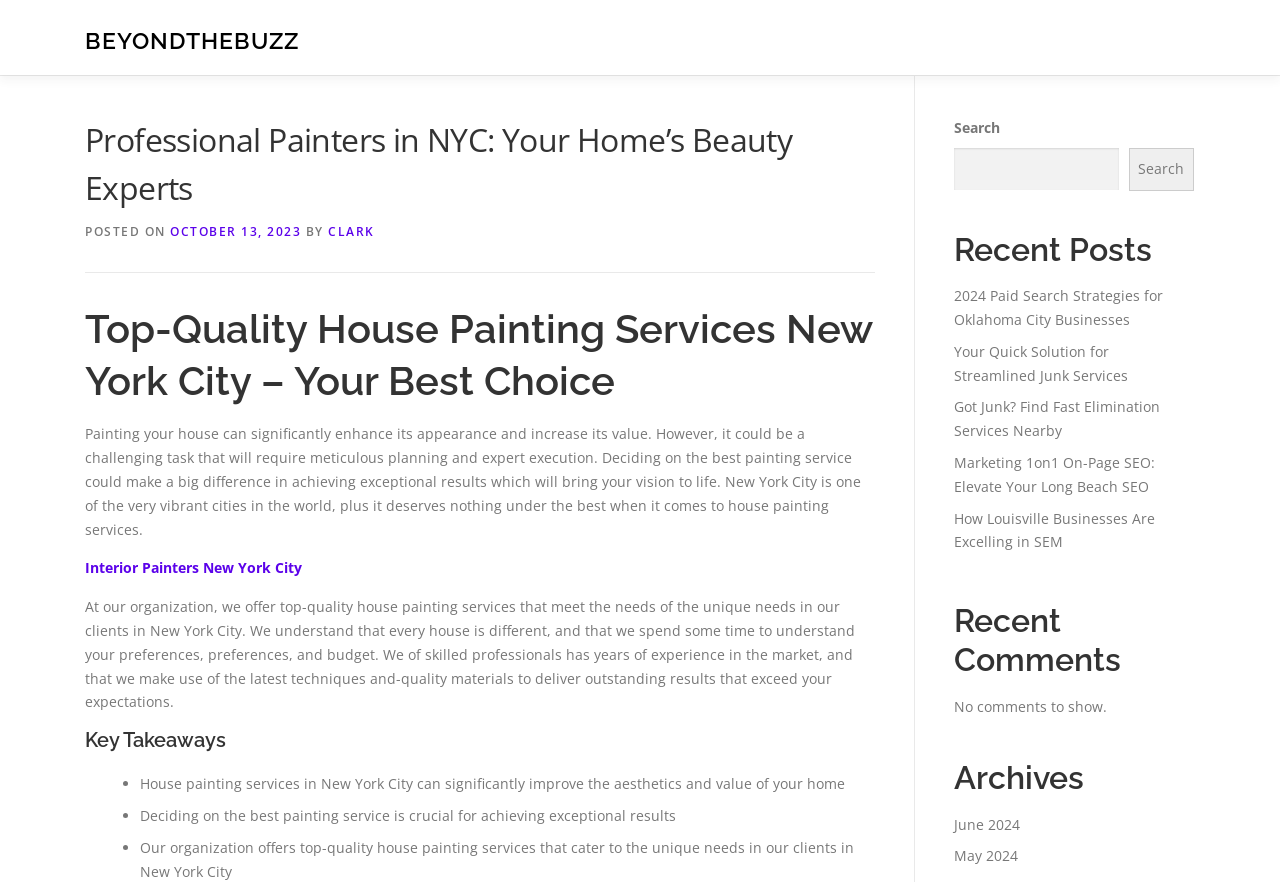Please specify the coordinates of the bounding box for the element that should be clicked to carry out this instruction: "Search for something". The coordinates must be four float numbers between 0 and 1, formatted as [left, top, right, bottom].

[0.882, 0.168, 0.933, 0.216]